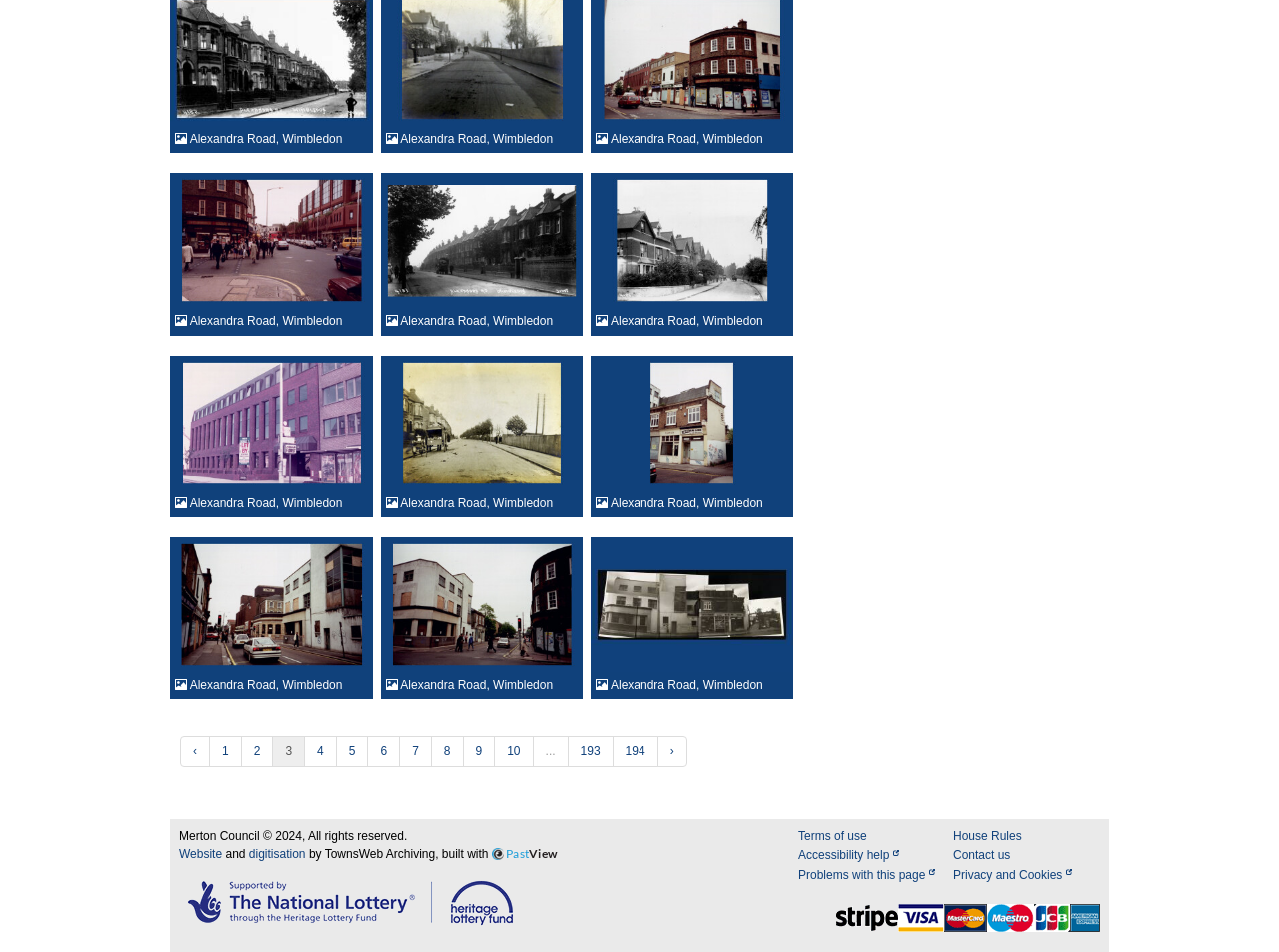Determine the bounding box coordinates of the clickable region to carry out the instruction: "View Terms of use".

[0.624, 0.87, 0.739, 0.888]